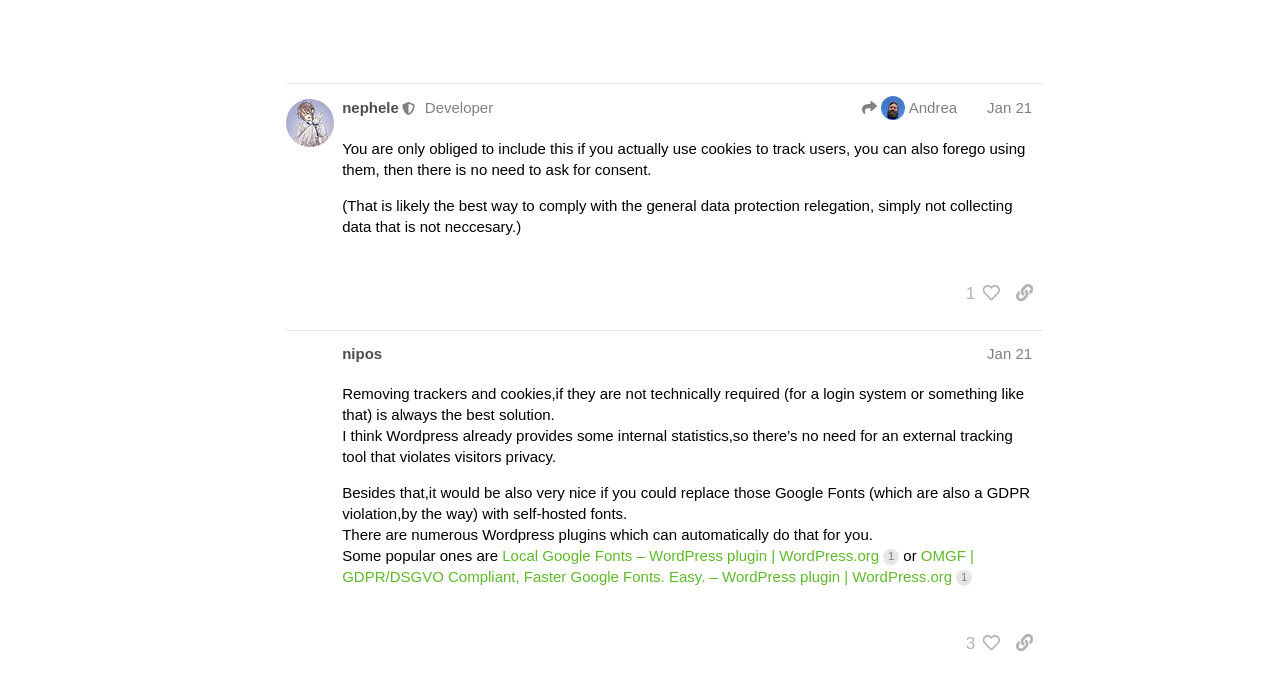Show the bounding box coordinates of the element that should be clicked to complete the task: "Read the post by 'KitsunePrefecture'".

[0.224, 0.089, 0.863, 0.813]